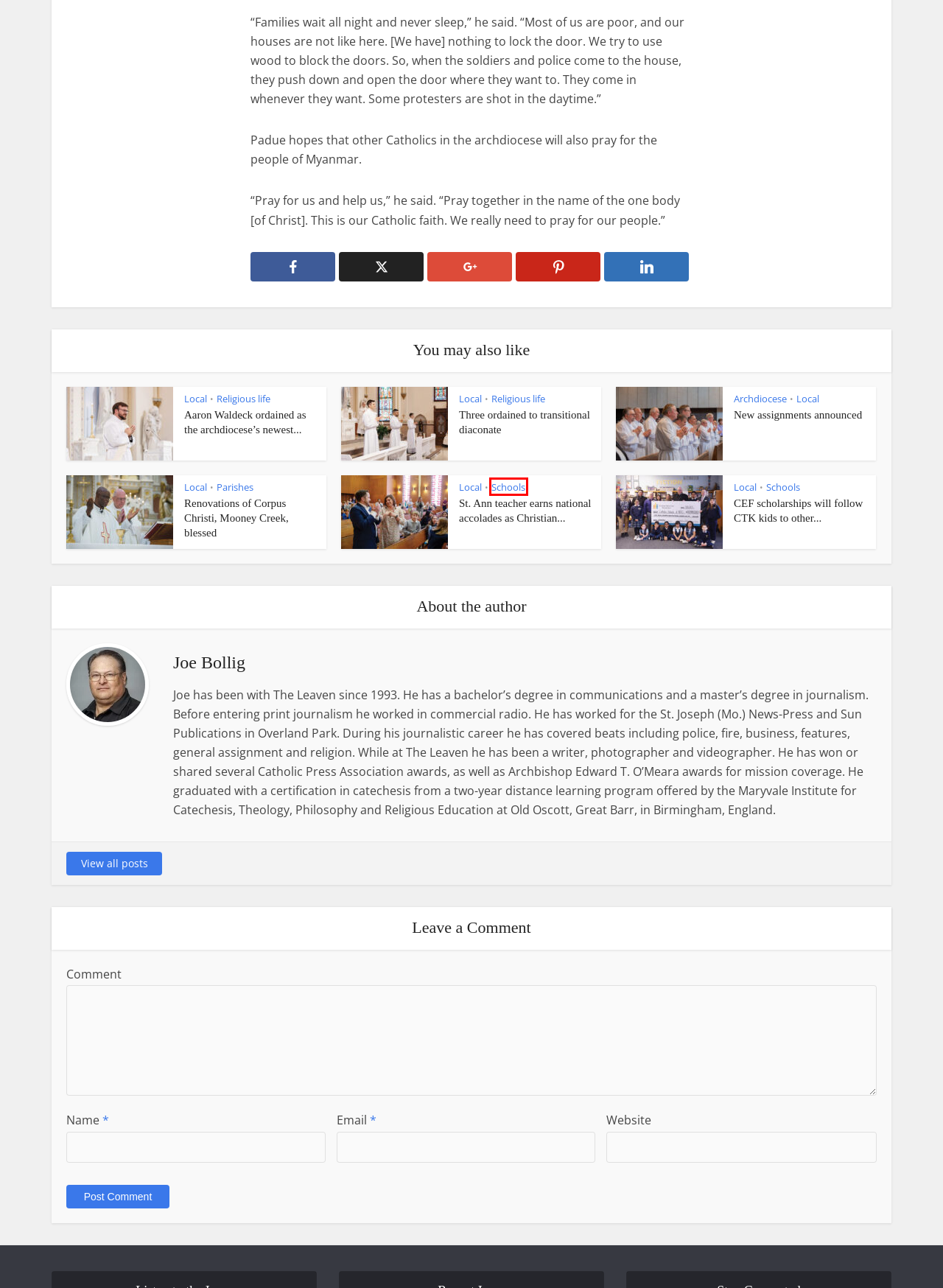A screenshot of a webpage is given, marked with a red bounding box around a UI element. Please select the most appropriate webpage description that fits the new page after clicking the highlighted element. Here are the candidates:
A. Schools Archives - The Leaven Catholic Newspaper
B. Religious life Archives - The Leaven Catholic Newspaper
C. Aaron Waldeck ordained as the archdiocese’s newest priest - The Leaven Catholic Newspaper
D. Parishes Archives - The Leaven Catholic Newspaper
E. New assignments announced - The Leaven Catholic Newspaper
F. St. Ann teacher earns national accolades as Christian educator - The Leaven Catholic Newspaper
G. CEF scholarships will follow CTK kids to other Catholic schools - The Leaven Catholic Newspaper
H. Renovations of Corpus Christi, Mooney Creek, blessed - The Leaven Catholic Newspaper

A